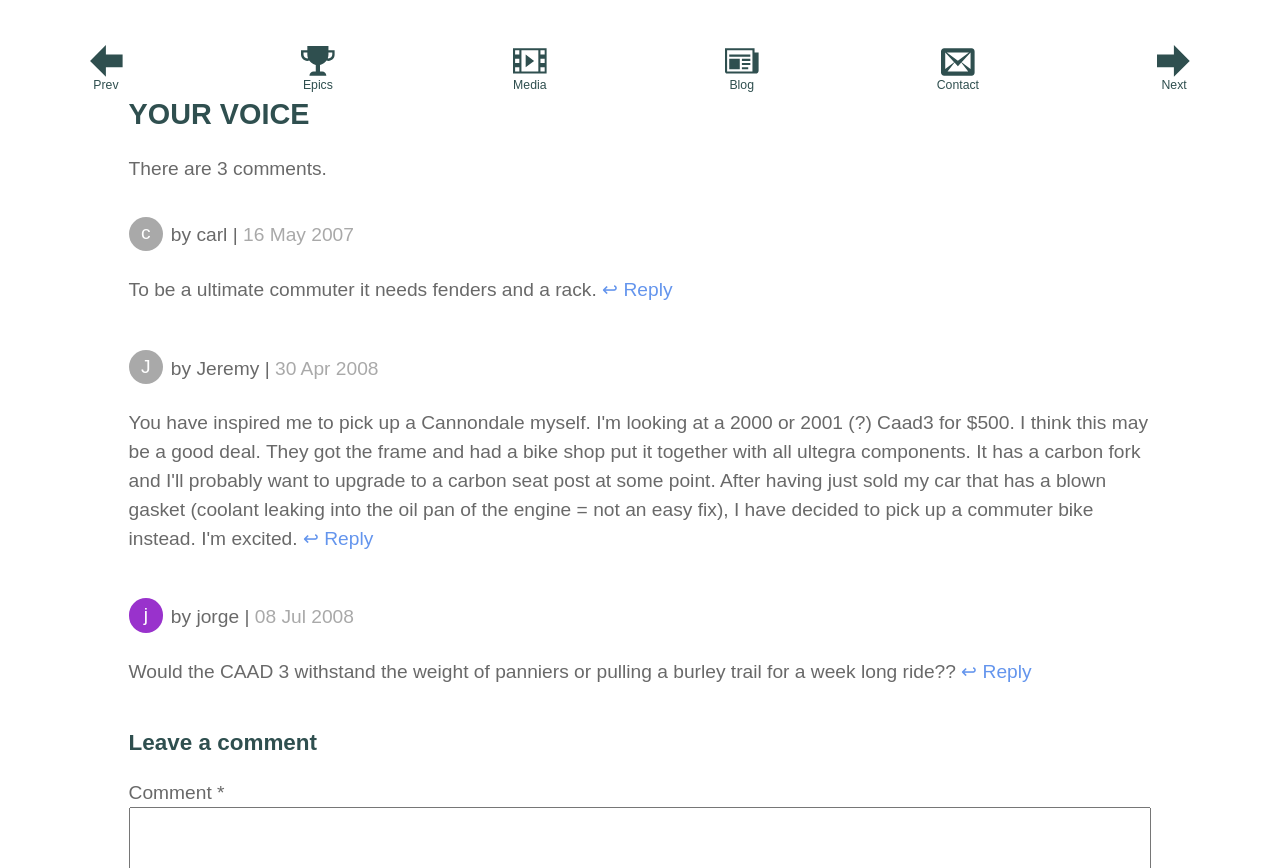Identify the bounding box coordinates for the element you need to click to achieve the following task: "Leave a comment". Provide the bounding box coordinates as four float numbers between 0 and 1, in the form [left, top, right, bottom].

[0.1, 0.841, 0.9, 0.871]